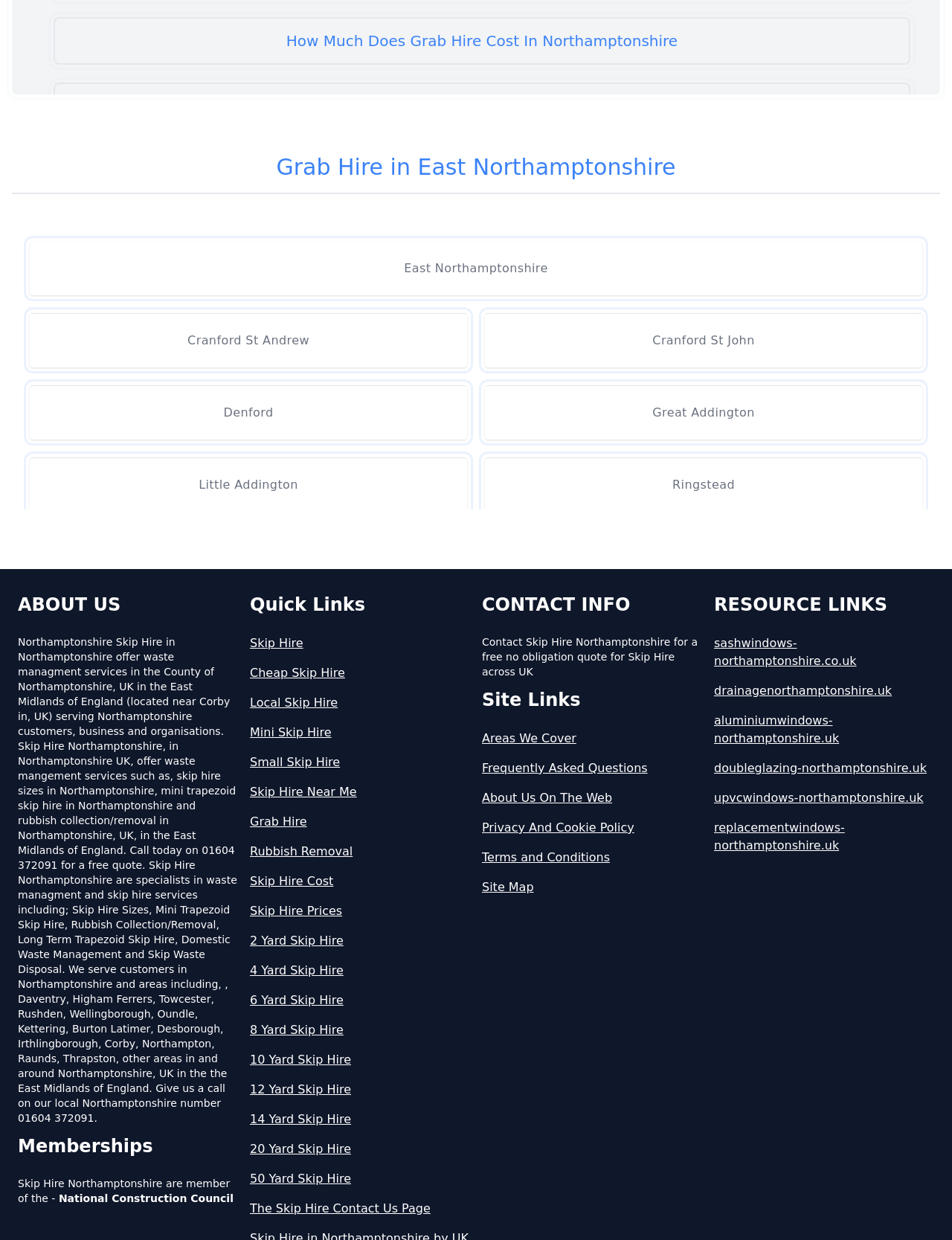Answer the following query with a single word or phrase:
What is the name of the council that Skip Hire Northamptonshire is a member of?

National Construction Council